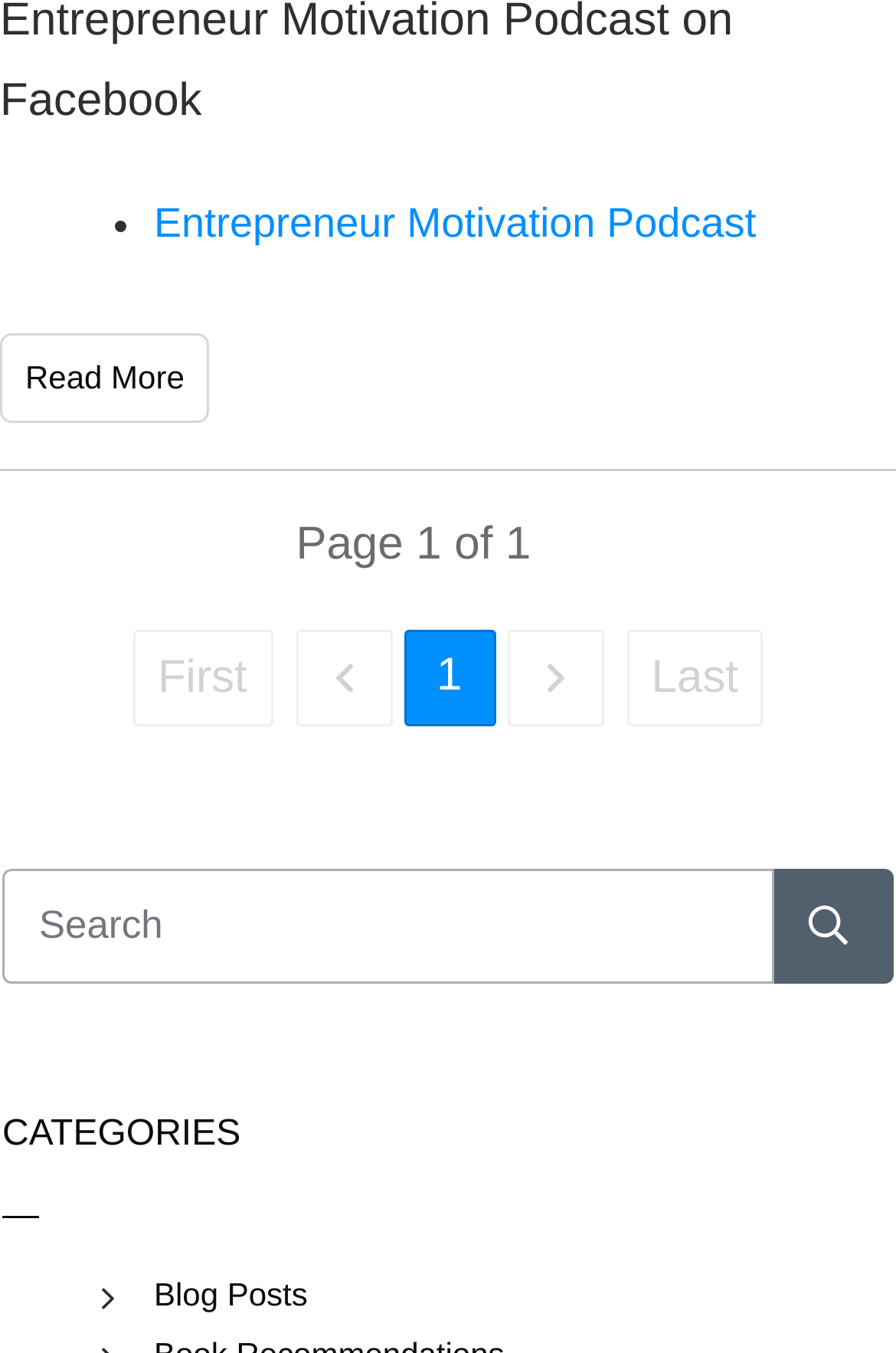Locate the bounding box coordinates of the element that should be clicked to fulfill the instruction: "Click on the 'Entrepreneur Motivation Podcast' link".

[0.172, 0.148, 0.857, 0.182]